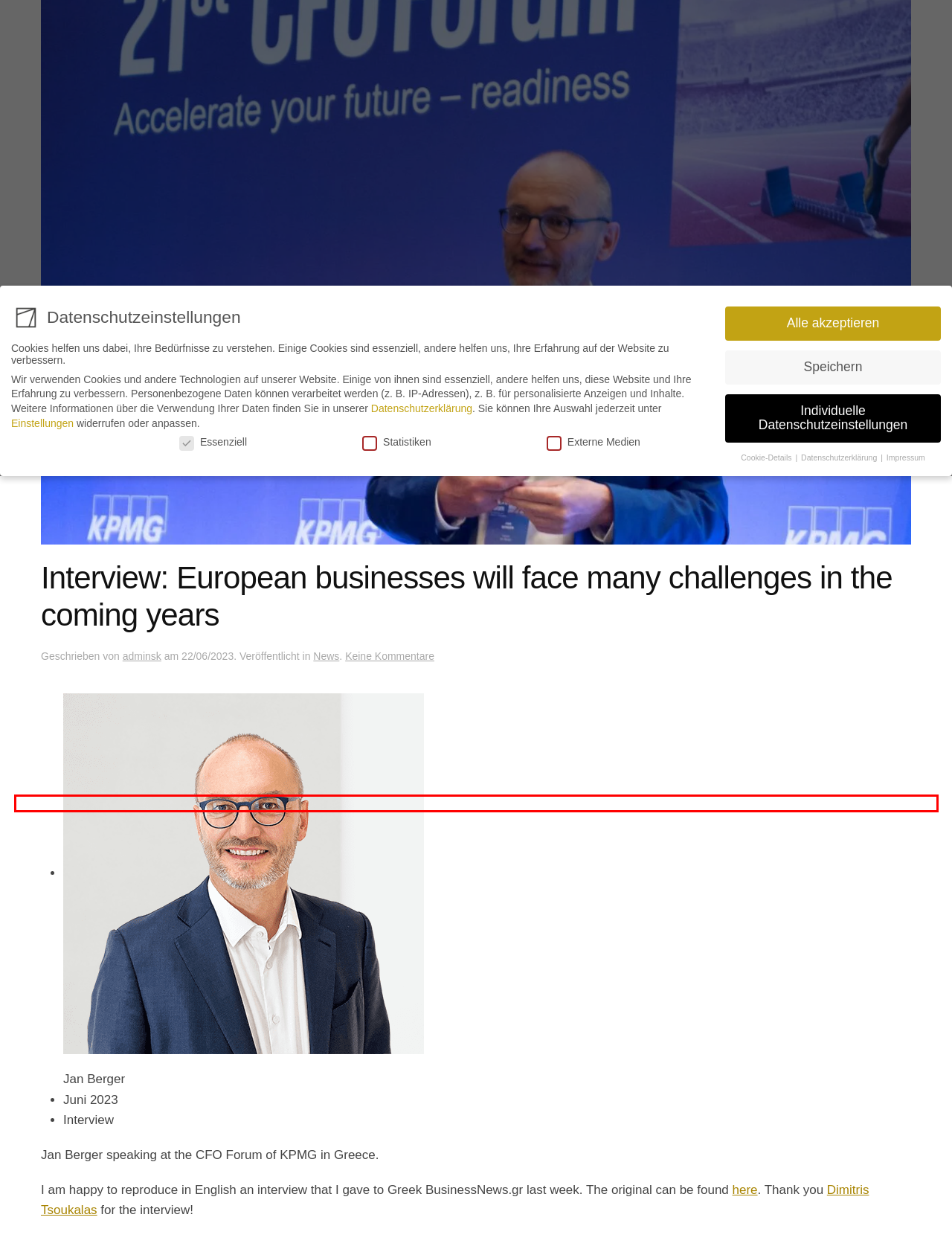Given a screenshot of a webpage, identify the red bounding box and perform OCR to recognize the text within that box.

Inhalte von Videoplattformen und Social-Media-Plattformen werden standardmäßig blockiert. Wenn Cookies von externen Medien akzeptiert werden, bedarf der Zugriff auf diese Inhalte keiner manuellen Einwilligung mehr.